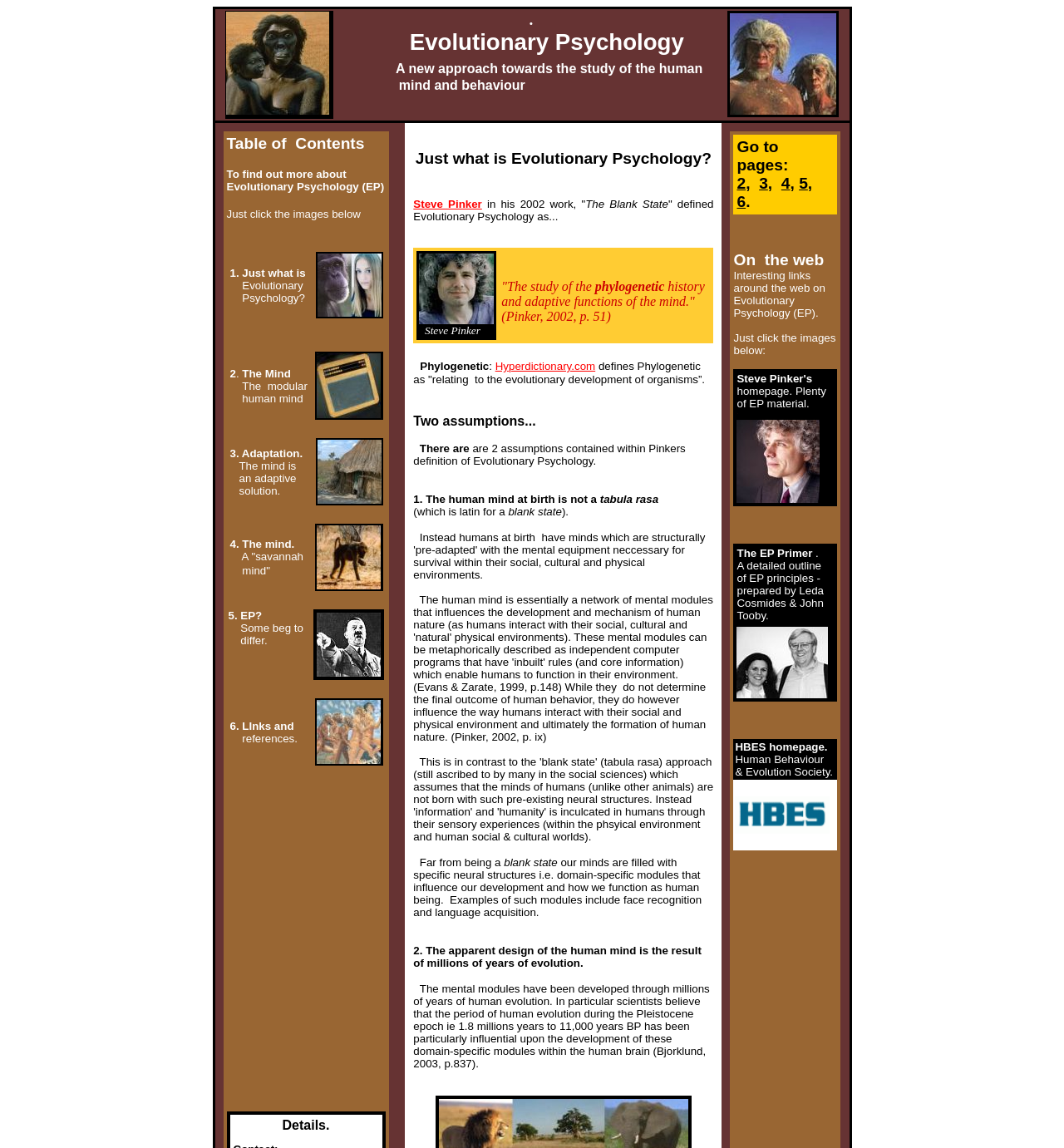Please determine the bounding box coordinates of the element's region to click in order to carry out the following instruction: "Click the image of Gracile Austrolapithecus". The coordinates should be four float numbers between 0 and 1, i.e., [left, top, right, bottom].

[0.212, 0.01, 0.309, 0.1]